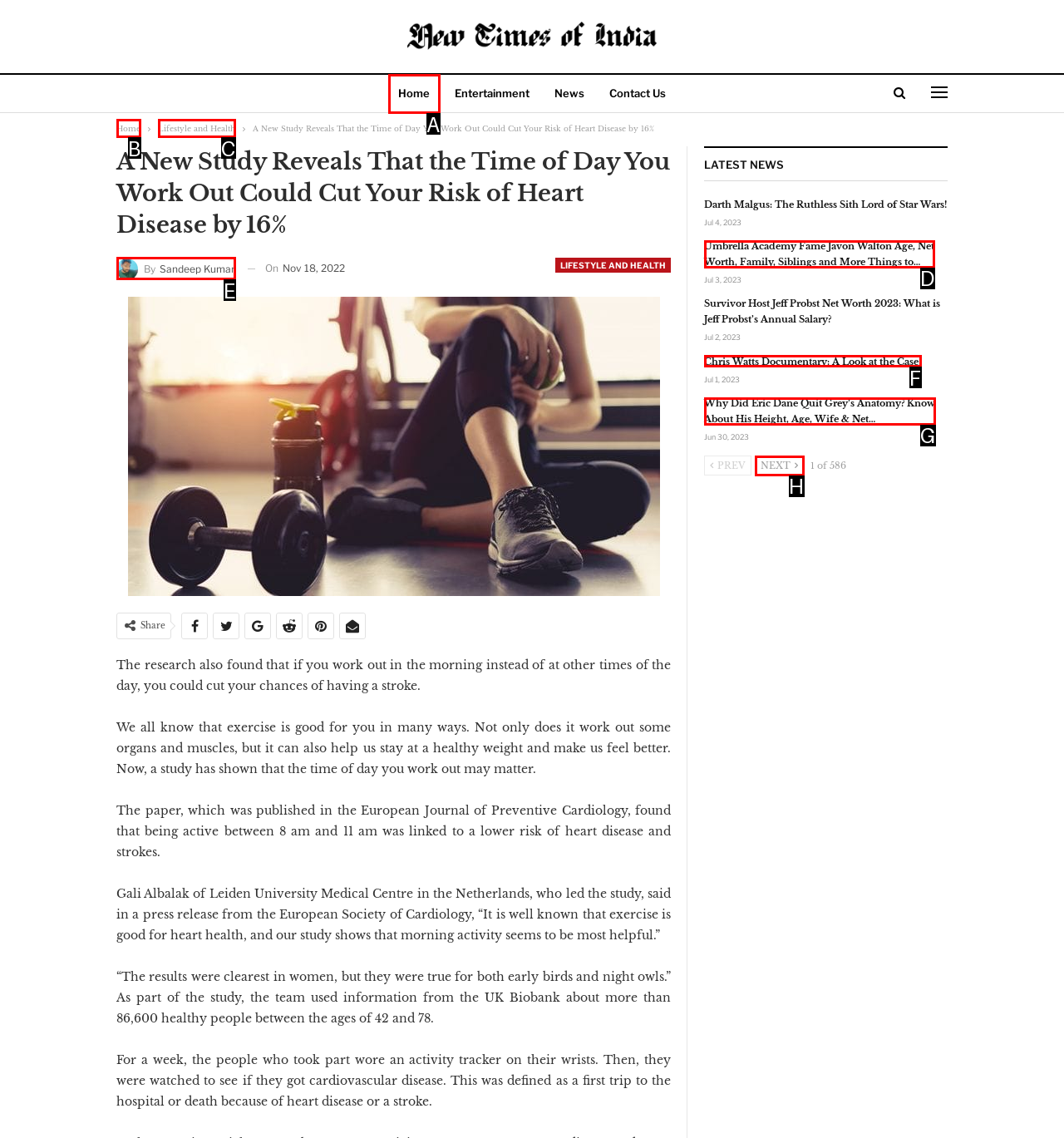Tell me which option best matches this description: Lifestyle and Health
Answer with the letter of the matching option directly from the given choices.

C